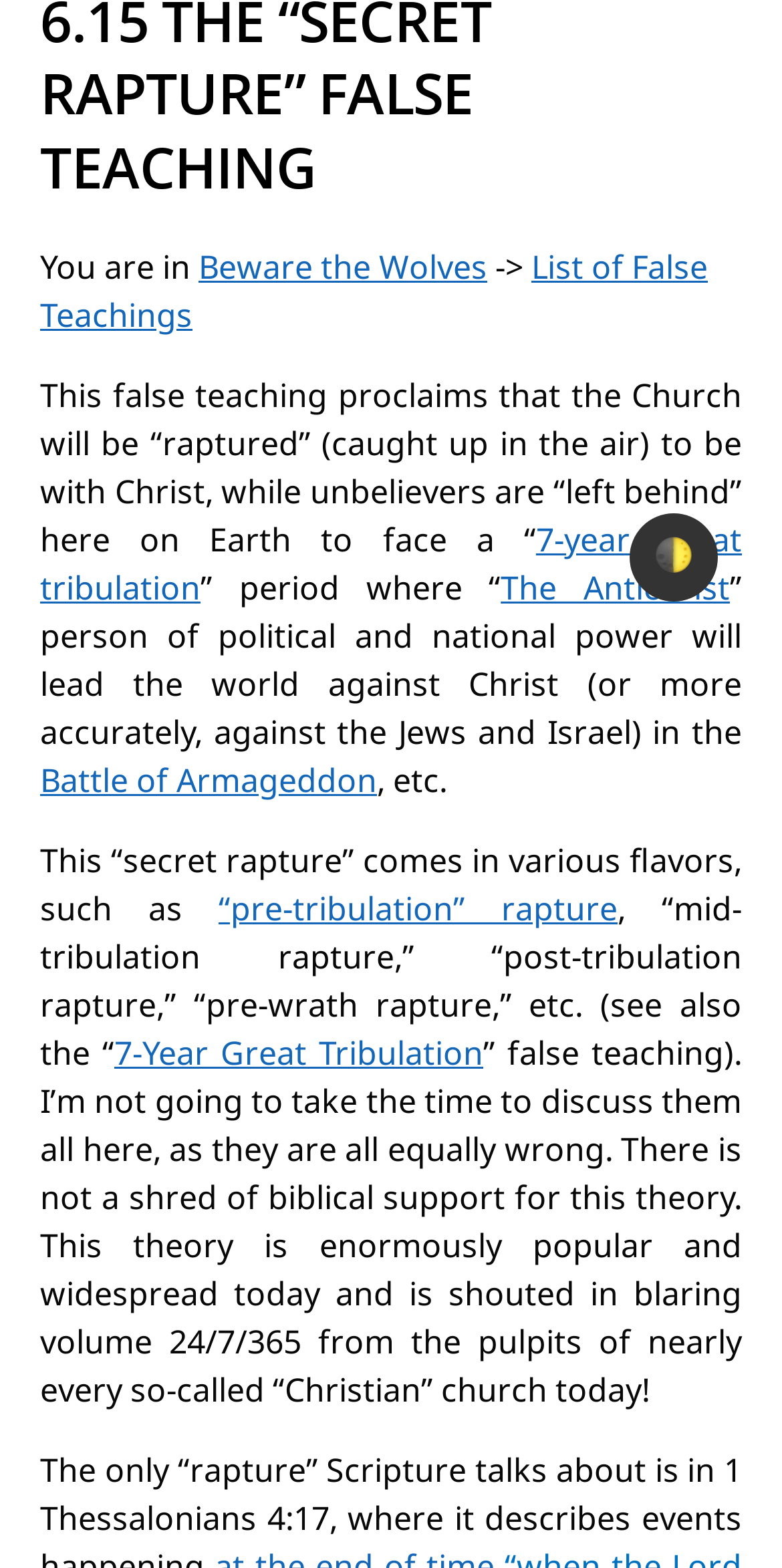Locate the bounding box of the UI element described in the following text: "🌓".

[0.805, 0.327, 0.918, 0.384]